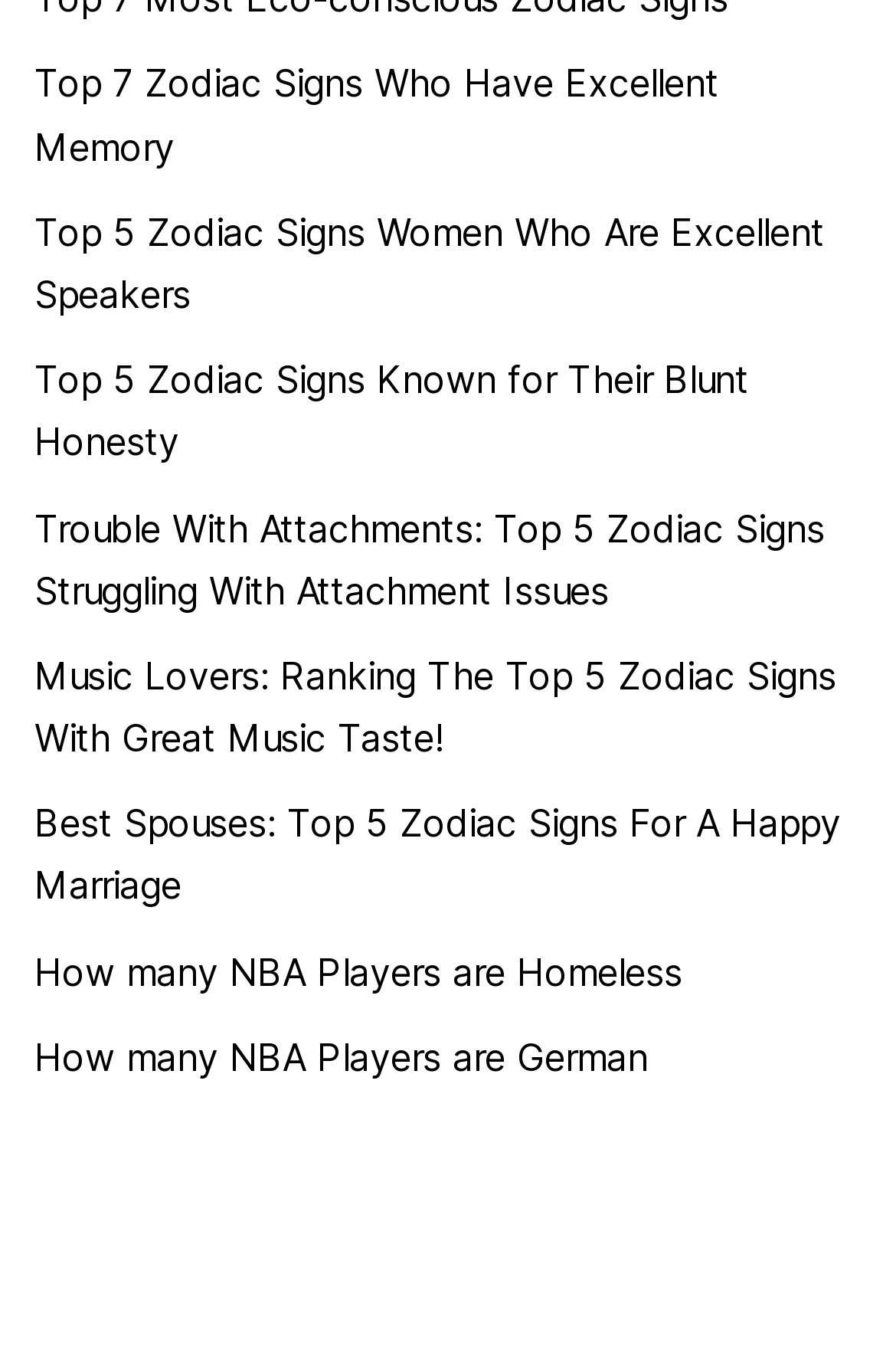Please answer the following question using a single word or phrase: 
What is the theme of the links?

Personality and traits